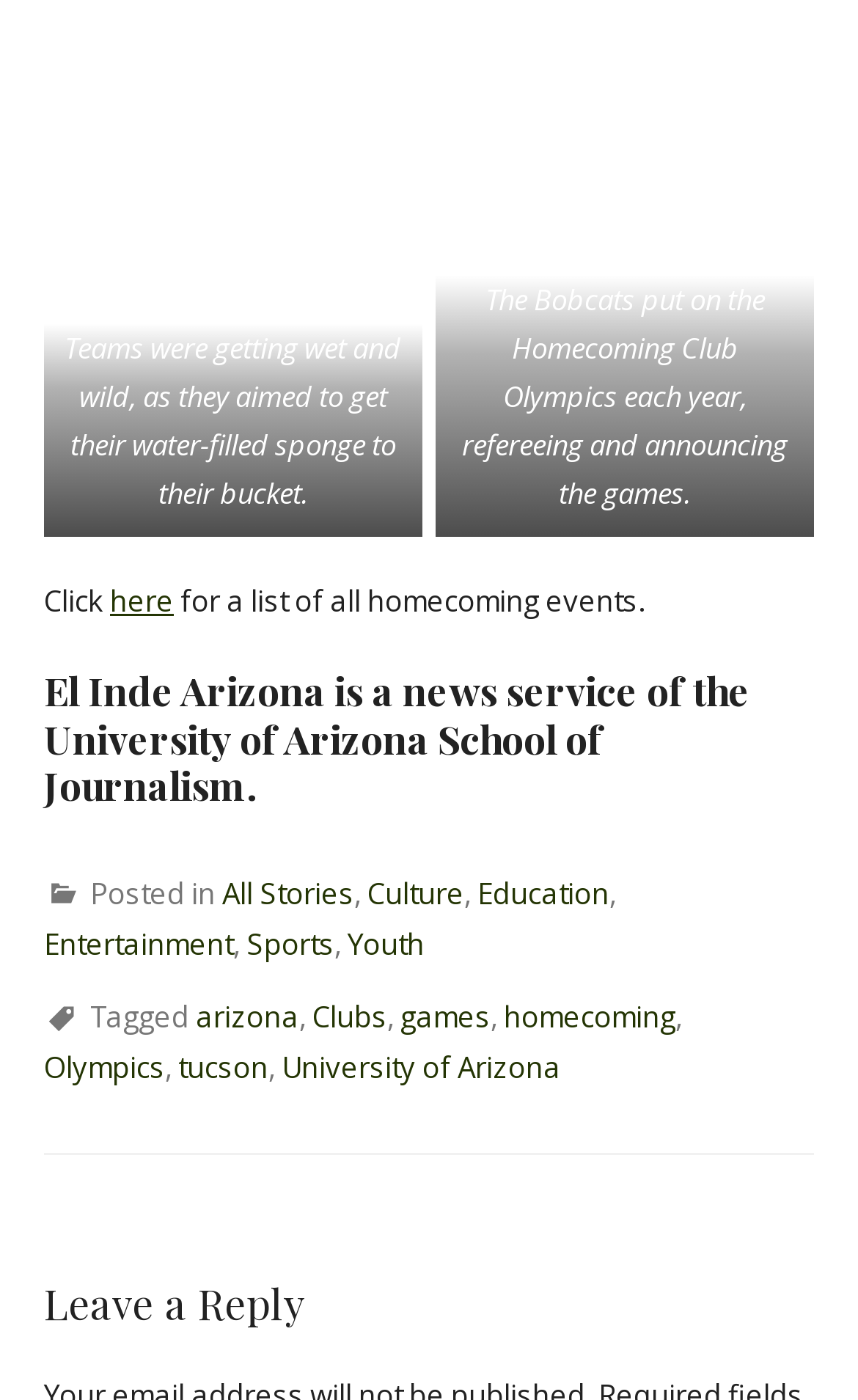Please determine the bounding box coordinates, formatted as (top-left x, top-left y, bottom-right x, bottom-right y), with all values as floating point numbers between 0 and 1. Identify the bounding box of the region described as: homecoming

[0.587, 0.712, 0.787, 0.741]